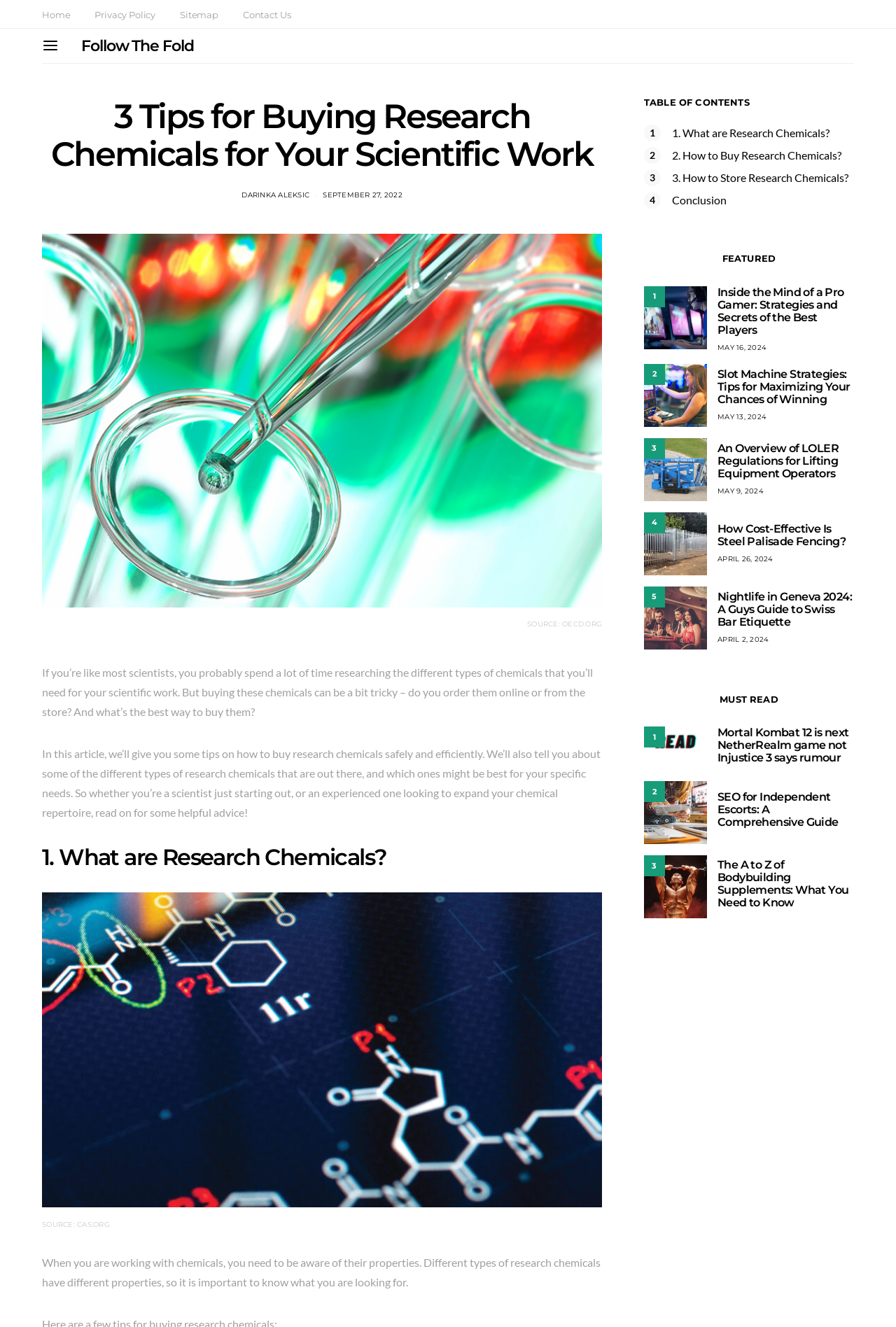Indicate the bounding box coordinates of the clickable region to achieve the following instruction: "Click the 'Home' link."

[0.047, 0.006, 0.078, 0.017]